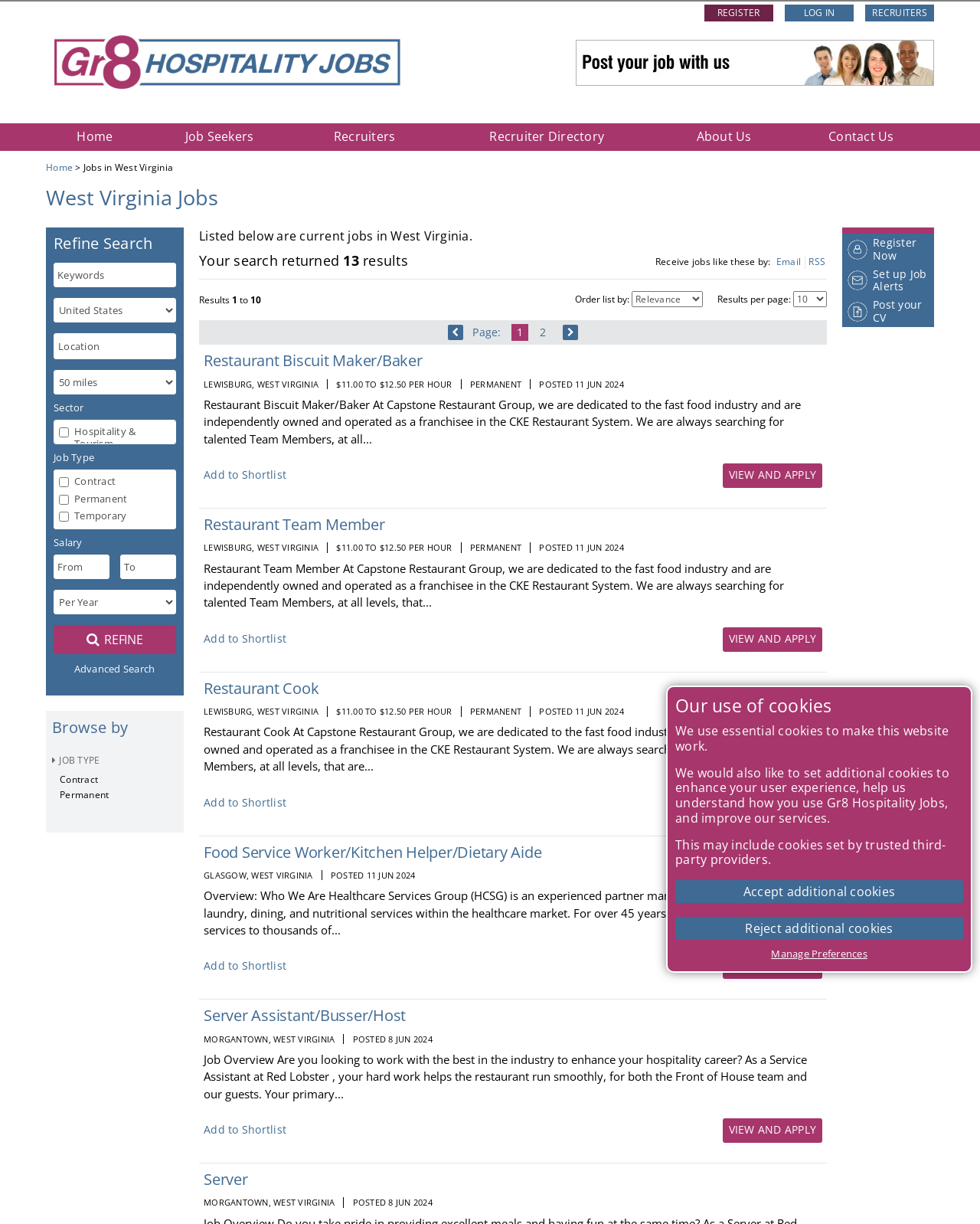What is the salary range of the first job listing?
We need a detailed and exhaustive answer to the question. Please elaborate.

I found the salary range by looking at the first job listing, which has a description list that includes the salary range. The salary range is specified as $11.00 TO $12.50 PER HOUR.